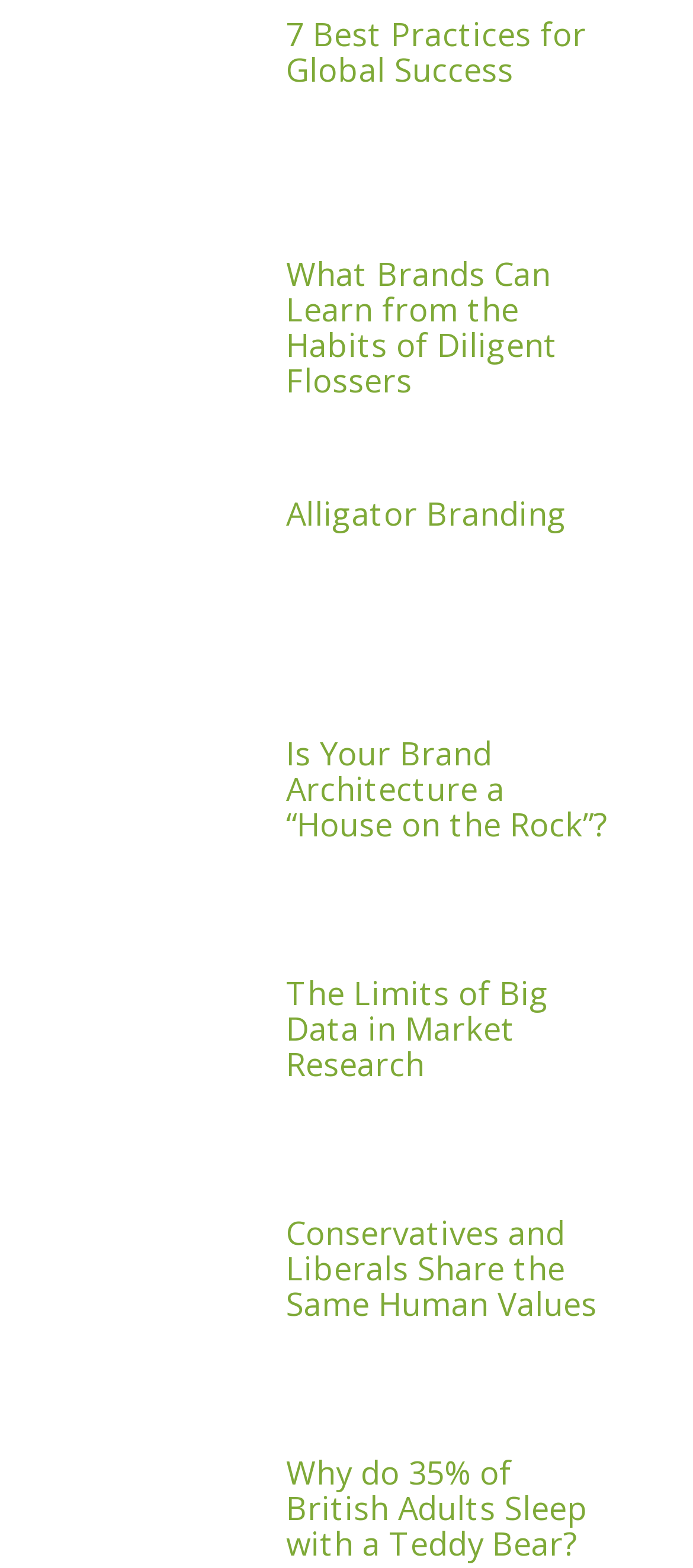Please provide a comprehensive response to the question based on the details in the image: How many articles are listed on this webpage?

I counted the number of headings with links, which are 7, indicating 7 articles listed on this webpage.